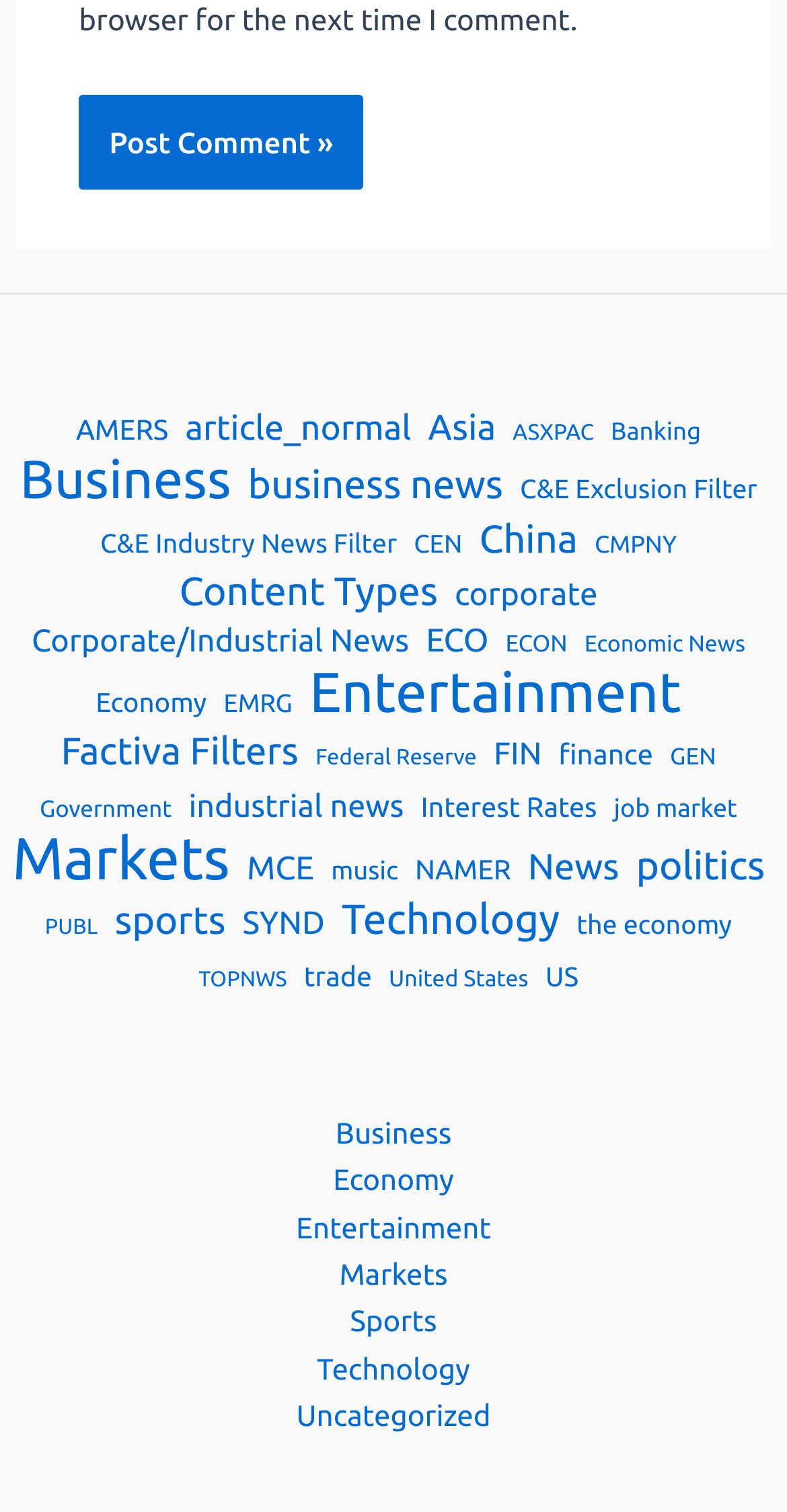What is the purpose of the 'Post Comment »' button?
Can you provide a detailed and comprehensive answer to the question?

The 'Post Comment »' button is located at the top of the webpage with a bounding box of [0.1, 0.063, 0.462, 0.125]. Its purpose is to allow users to submit their comments, which is a common feature in online forums and discussion boards.